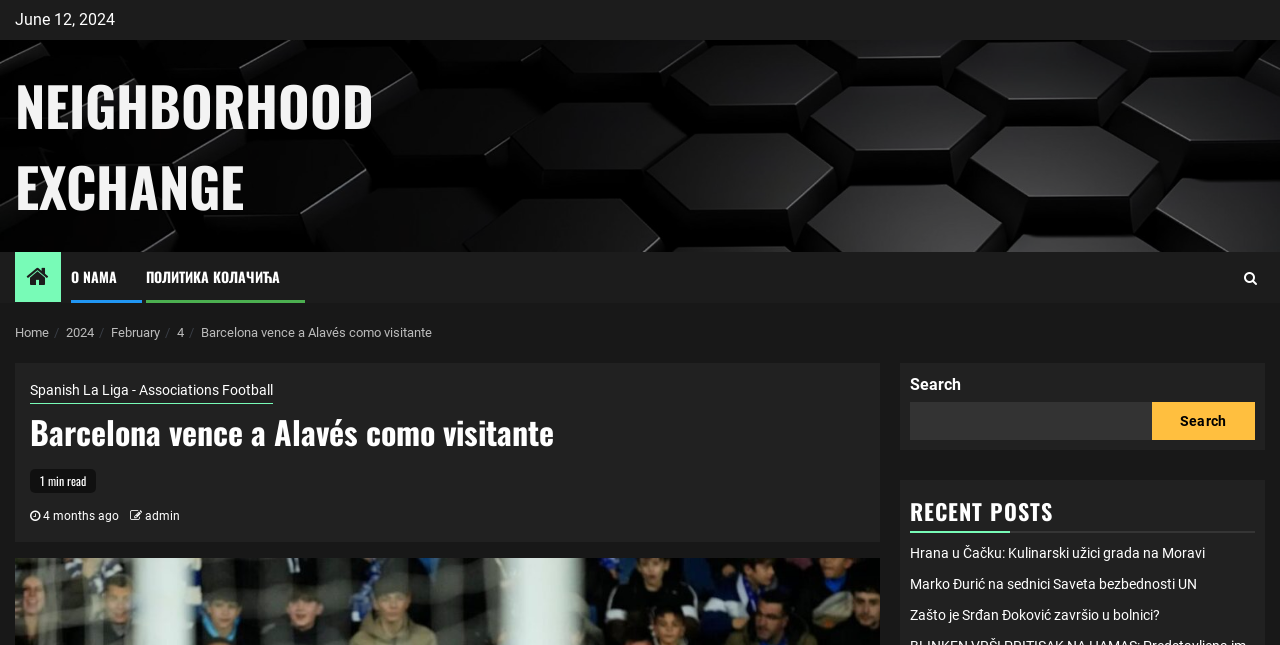Given the description O nama, predict the bounding box coordinates of the UI element. Ensure the coordinates are in the format (top-left x, top-left y, bottom-right x, bottom-right y) and all values are between 0 and 1.

[0.055, 0.412, 0.091, 0.445]